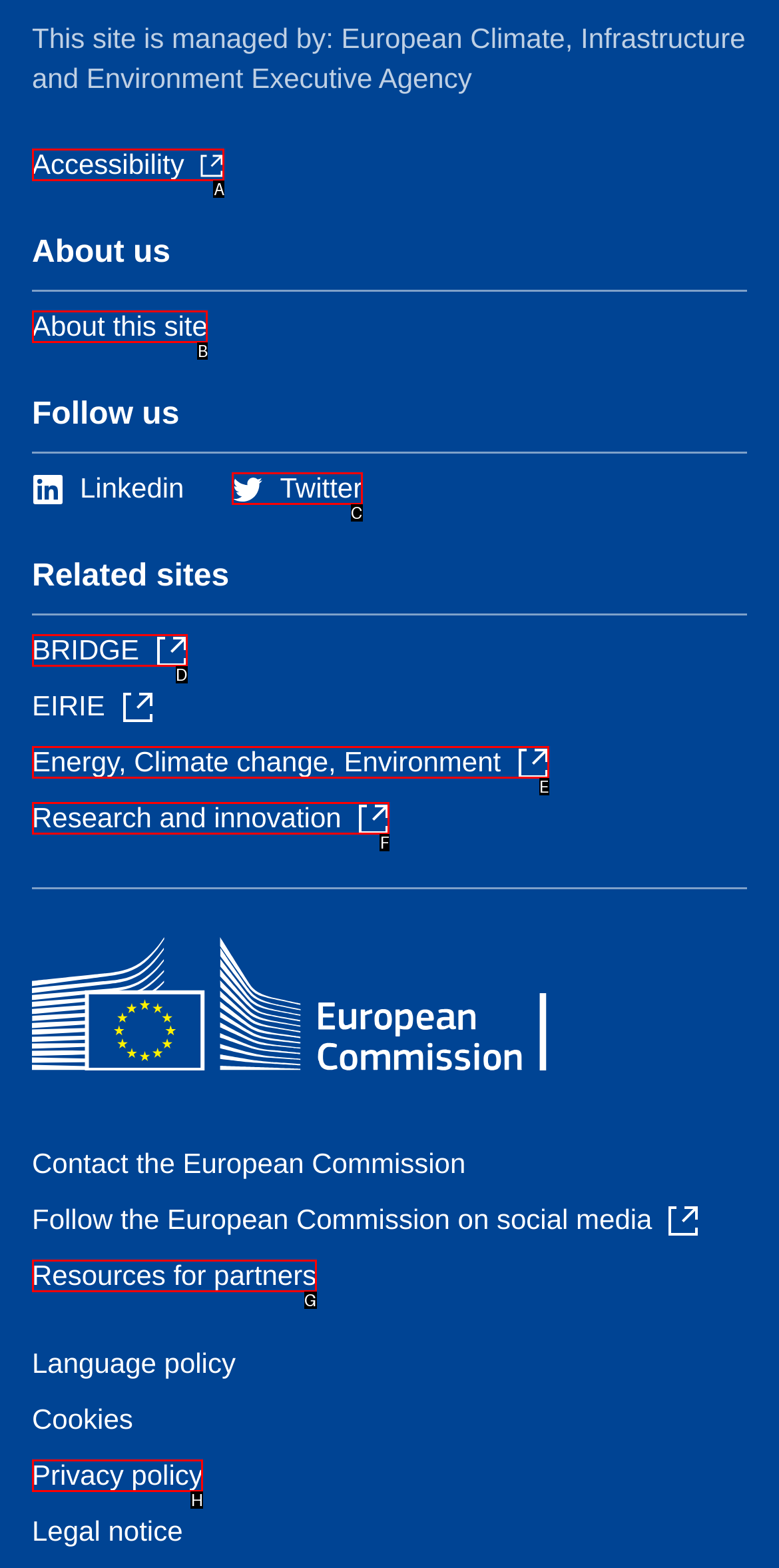Determine which option aligns with the description: Research and innovation. Provide the letter of the chosen option directly.

F